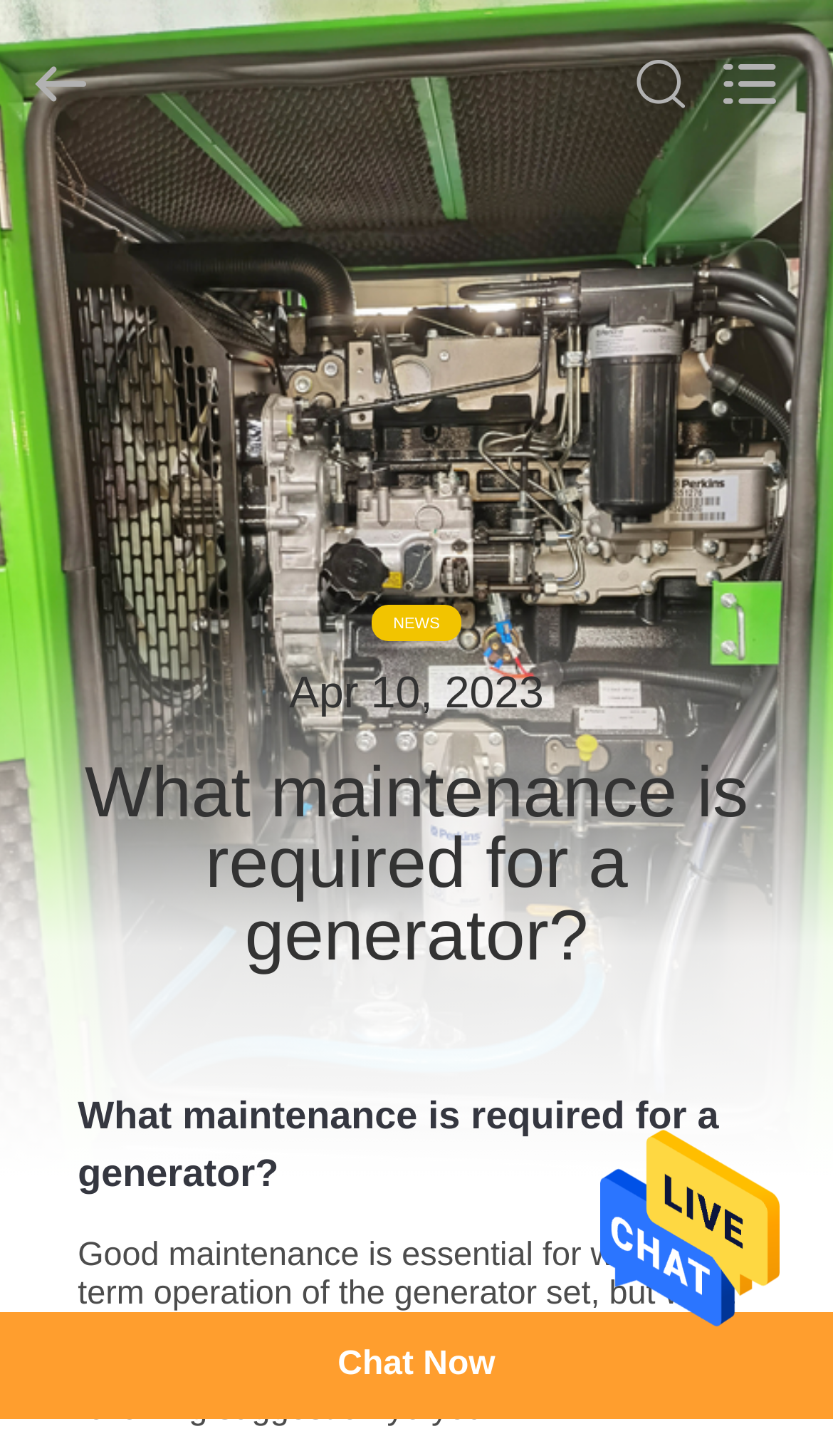Answer the question in one word or a short phrase:
How many 'Chat Now' links are there?

2